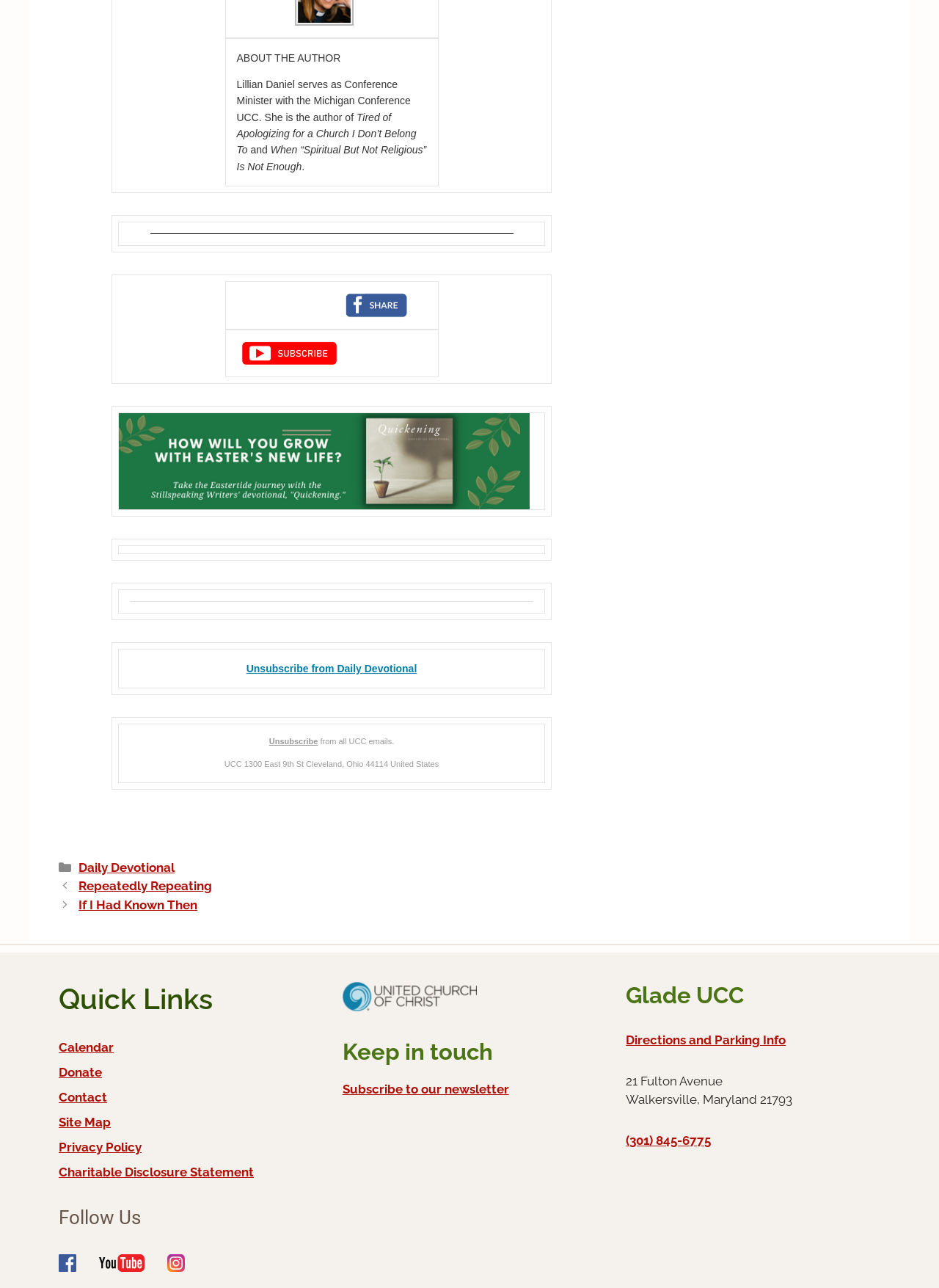Determine the bounding box coordinates for the element that should be clicked to follow this instruction: "View Unsubscribe from Daily Devotional". The coordinates should be given as four float numbers between 0 and 1, in the format [left, top, right, bottom].

[0.262, 0.515, 0.444, 0.524]